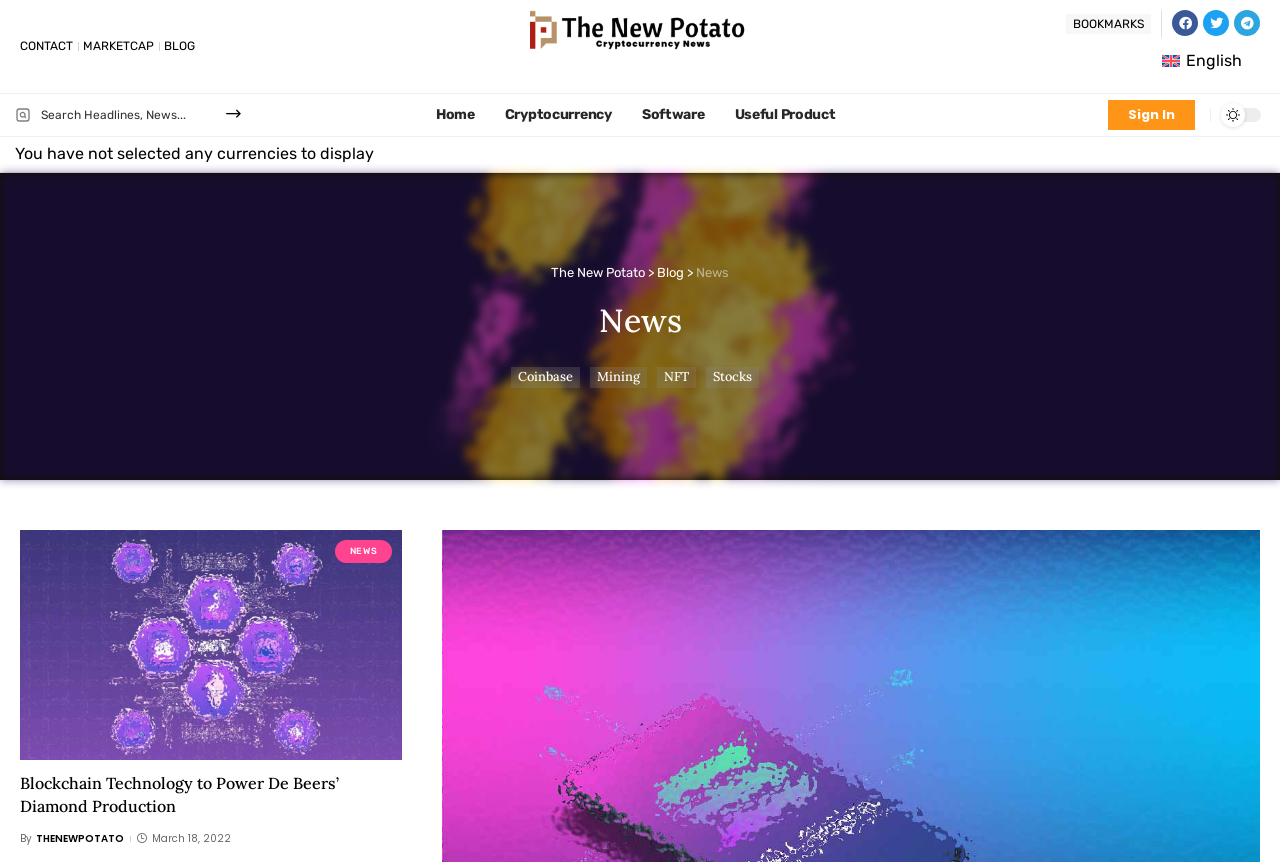How many social media links are there?
Utilize the information in the image to give a detailed answer to the question.

I counted the social media links by looking at the links 'Facebook ', 'Twitter ', and 'Telegram ' which are typically used to represent social media platforms.